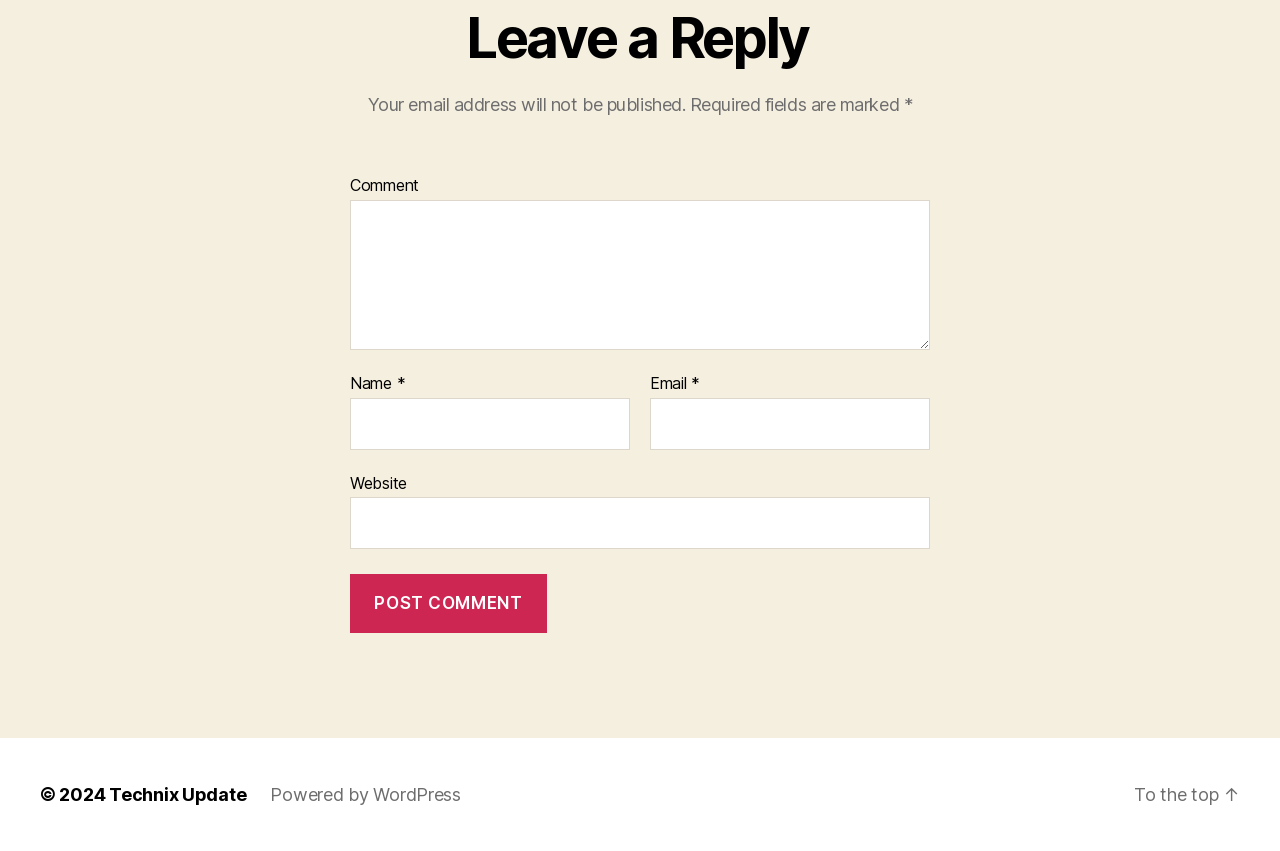Pinpoint the bounding box coordinates of the element that must be clicked to accomplish the following instruction: "input your email". The coordinates should be in the format of four float numbers between 0 and 1, i.e., [left, top, right, bottom].

[0.508, 0.467, 0.727, 0.528]